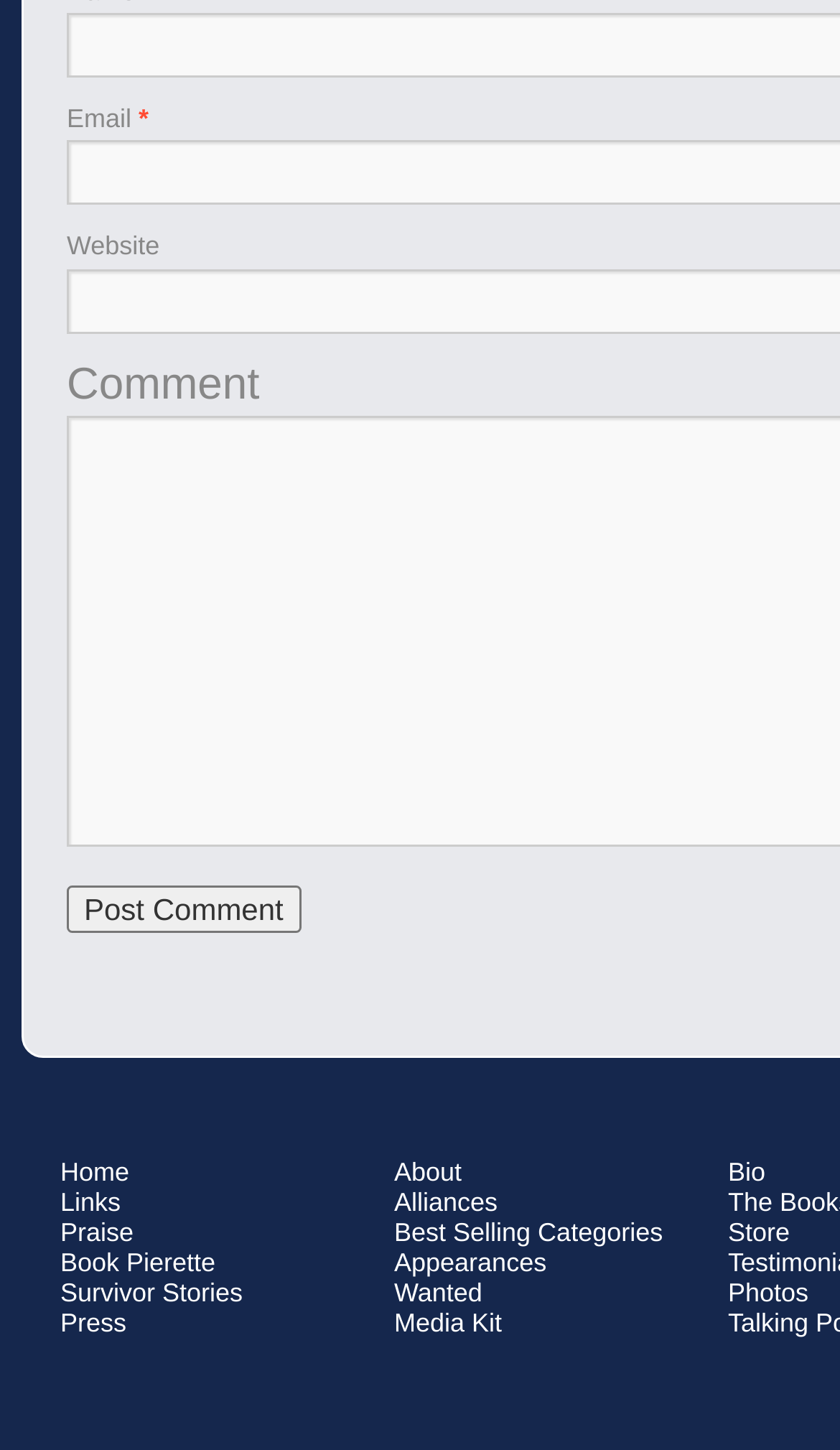What is the category of links on the bottom left of the webpage?
Provide a short answer using one word or a brief phrase based on the image.

Navigation links